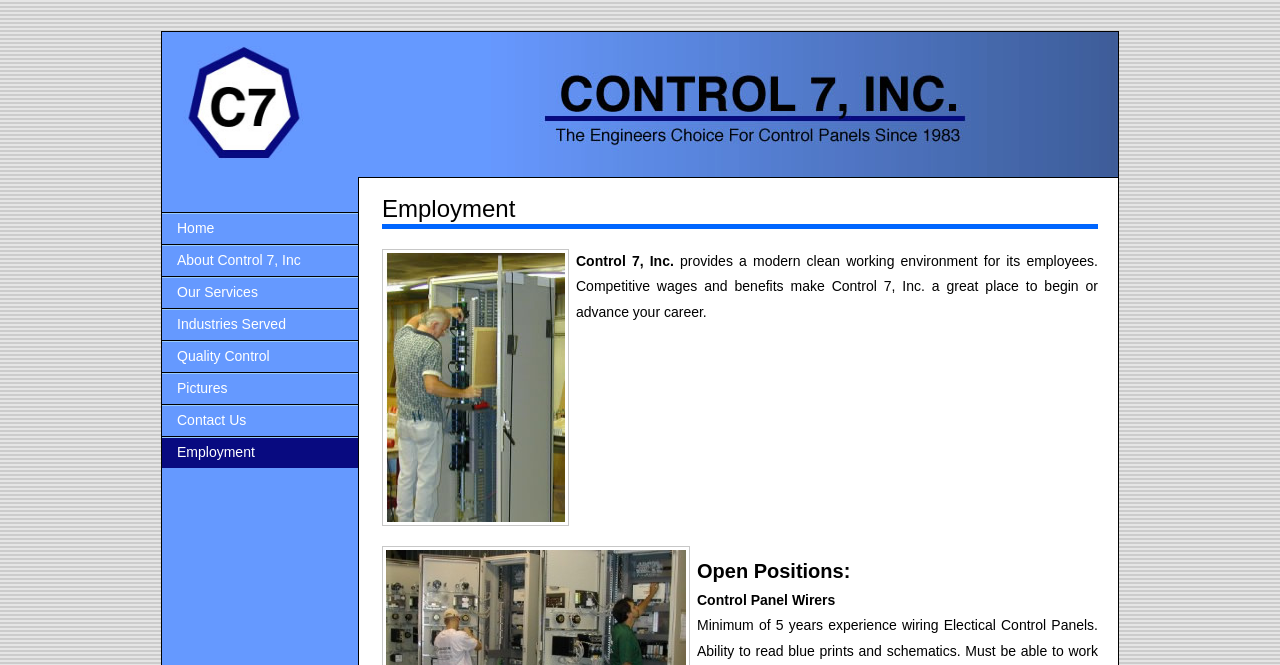Using the provided element description, identify the bounding box coordinates as (top-left x, top-left y, bottom-right x, bottom-right y). Ensure all values are between 0 and 1. Description: Contact Us

[0.127, 0.608, 0.28, 0.656]